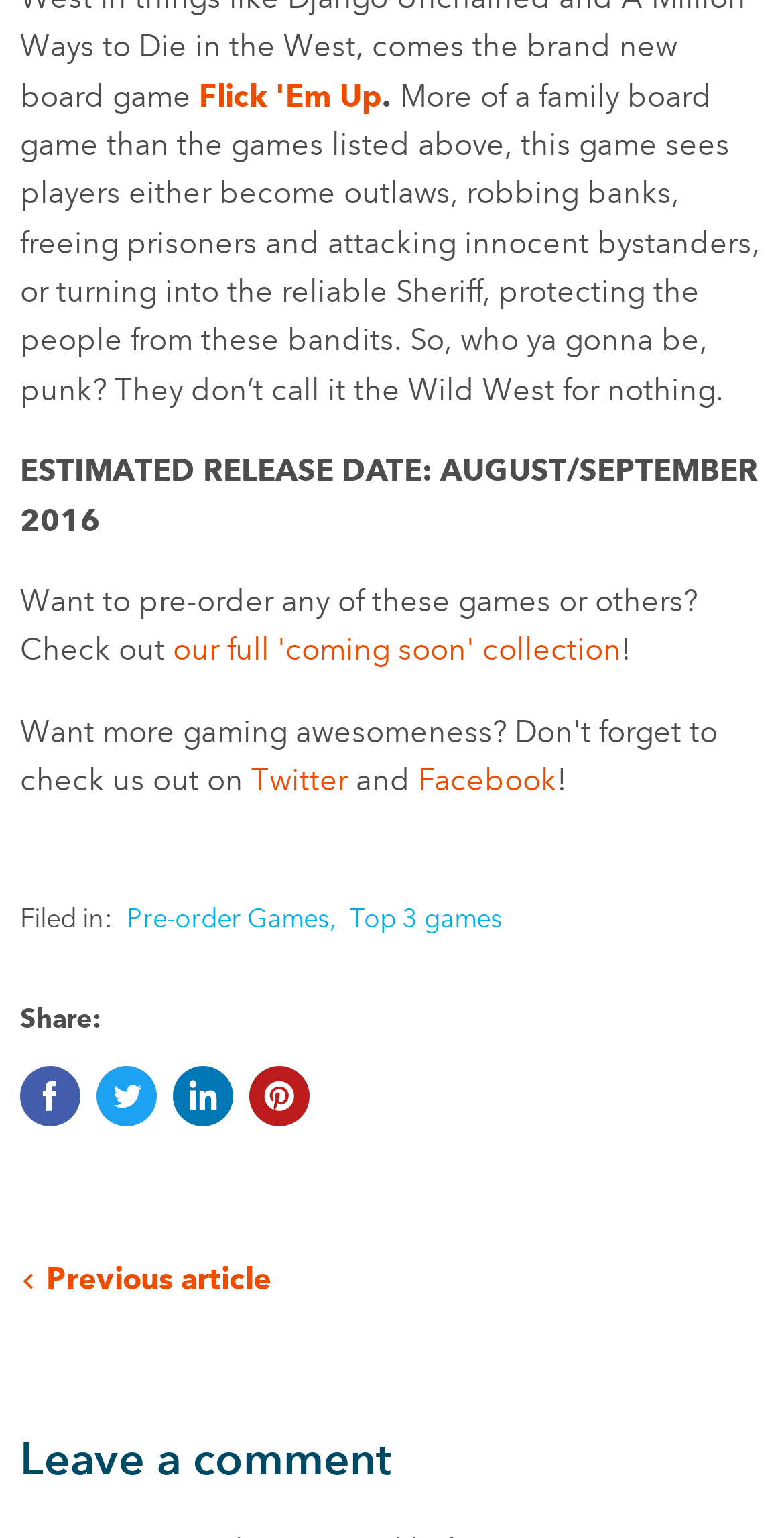Please locate the clickable area by providing the bounding box coordinates to follow this instruction: "Explore 'Project portfolios'".

None